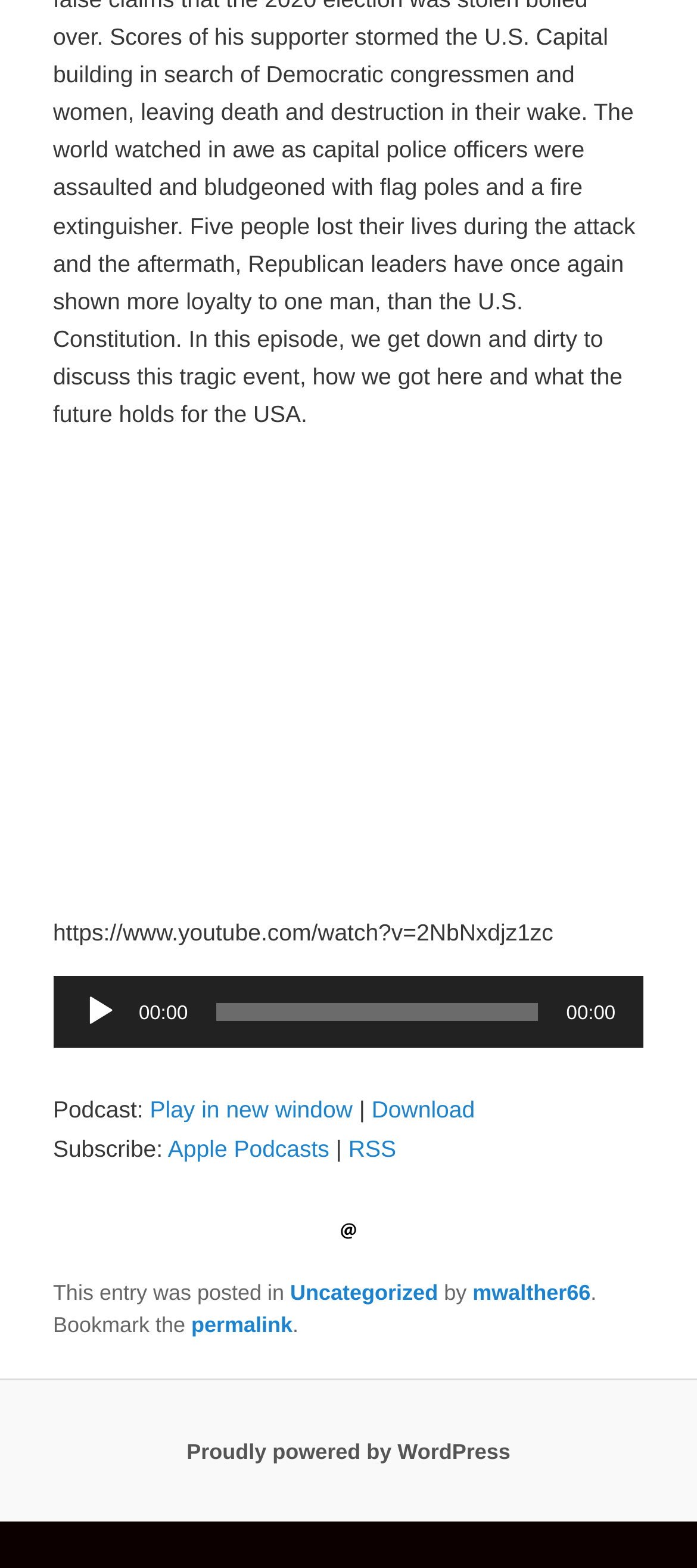Specify the bounding box coordinates of the area to click in order to follow the given instruction: "Subscribe to Apple Podcasts."

[0.241, 0.724, 0.473, 0.741]